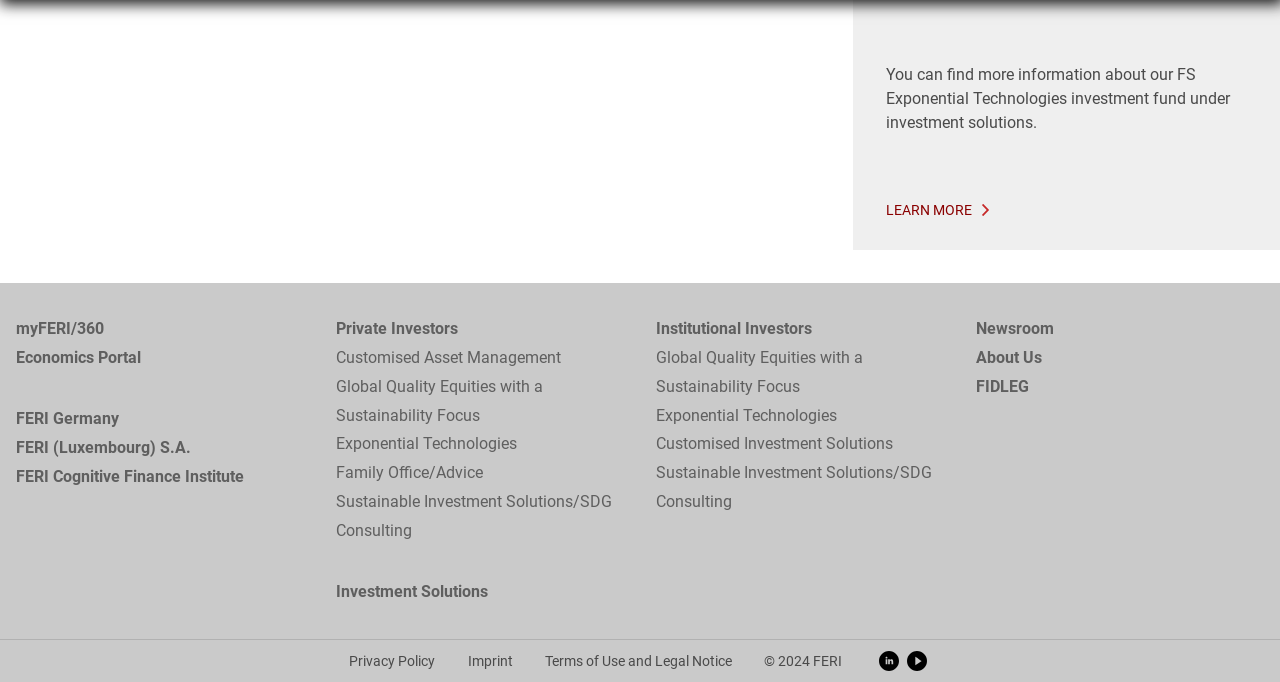How many social media links are there at the bottom of the webpage?
Answer with a single word or phrase, using the screenshot for reference.

2